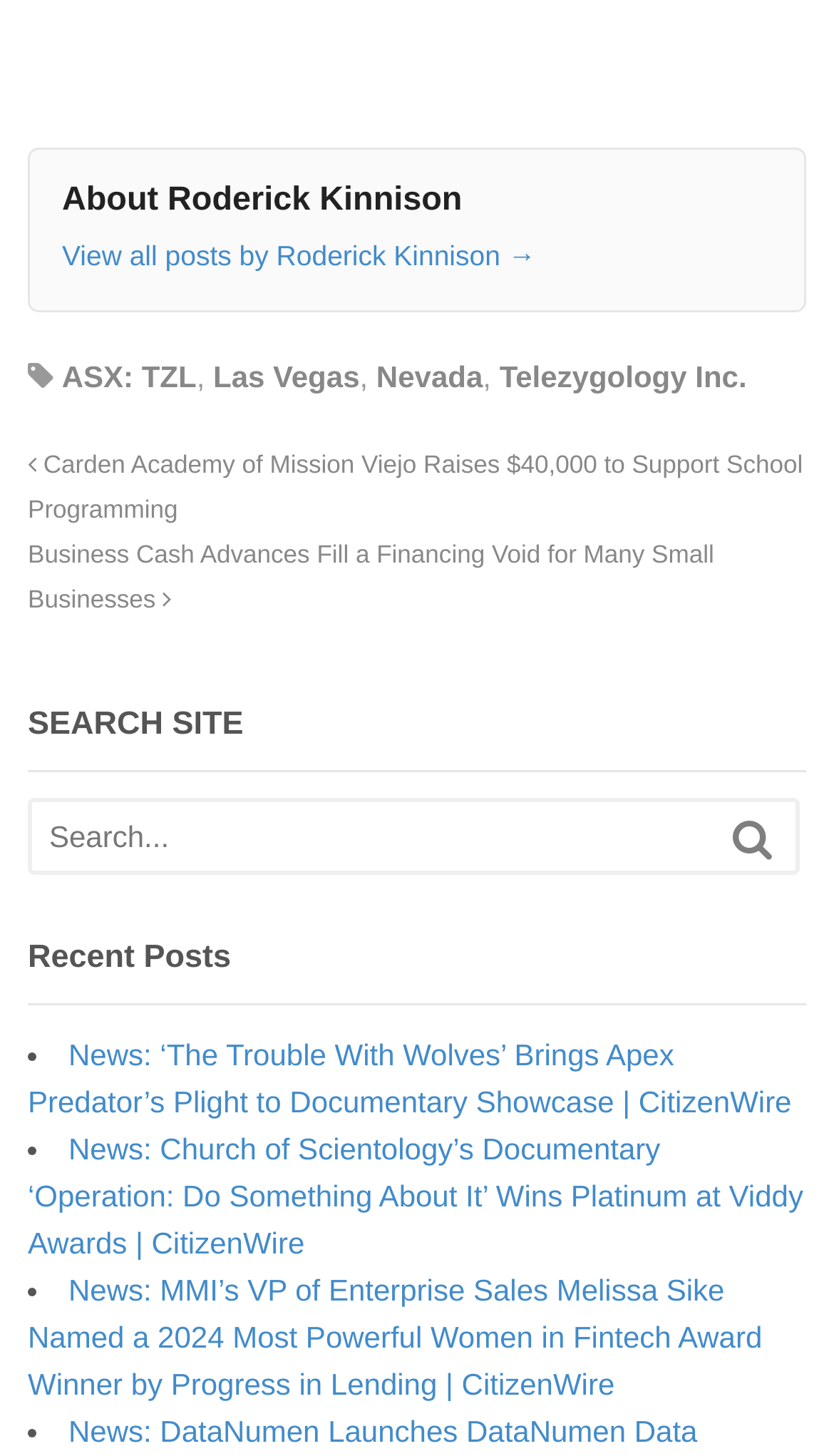Pinpoint the bounding box coordinates of the element that must be clicked to accomplish the following instruction: "View all posts by Roderick Kinnison". The coordinates should be in the format of four float numbers between 0 and 1, i.e., [left, top, right, bottom].

[0.074, 0.164, 0.643, 0.186]